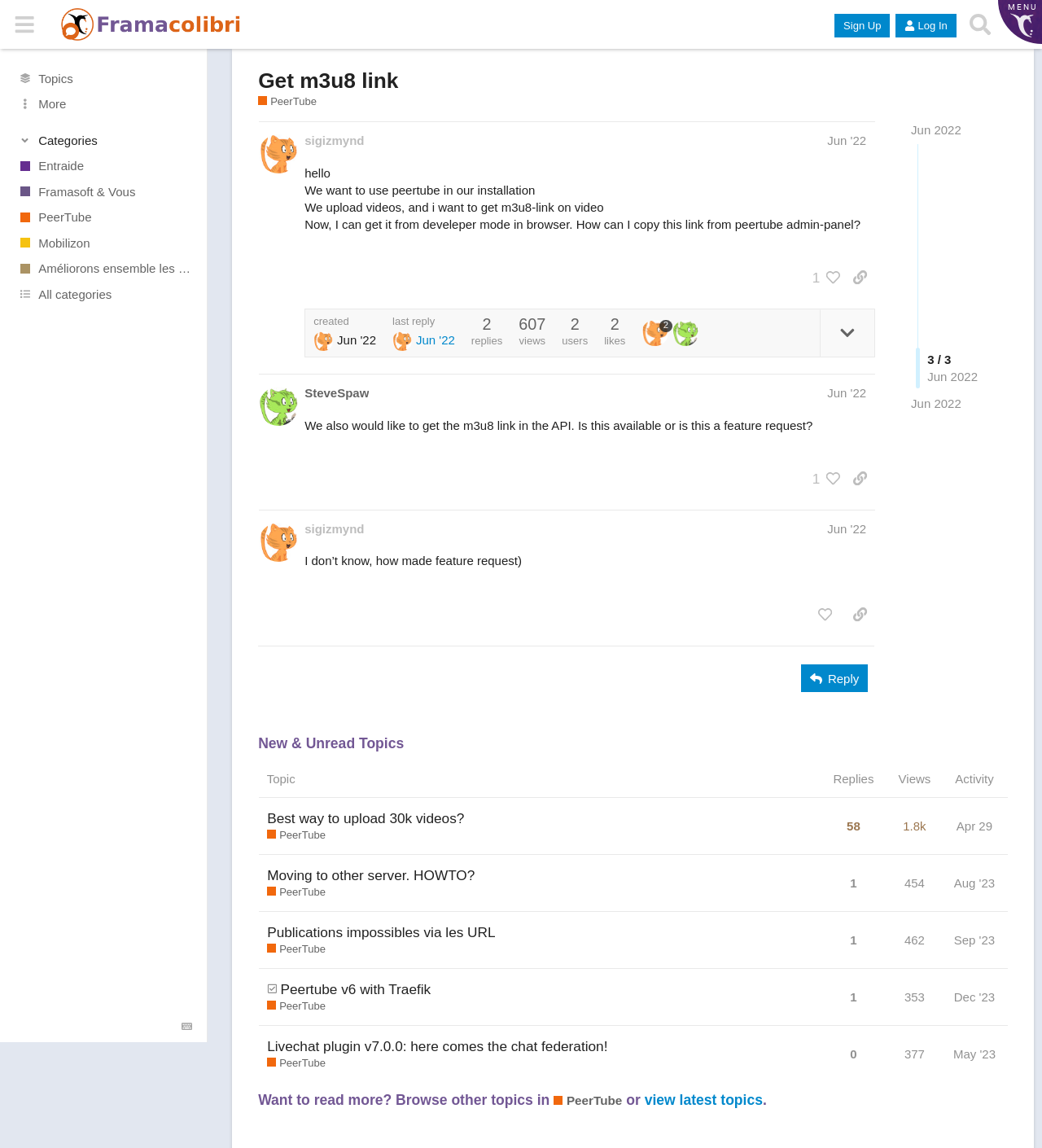Craft a detailed narrative of the webpage's structure and content.

This webpage appears to be a discussion forum, specifically a topic page on PeerTube, a decentralized video hosting network. At the top, there is a menu button and a header section with links to various categories, including "Topics", "Entraide", and "PeerTube". Below the header, there is a search button and a section with links to different categories, including "Categories" and "All categories".

The main content of the page is a discussion thread with three posts. The first post, by user "sigizmynd", asks about how to get an m3u8 link for a video on PeerTube. The post includes a brief description of the issue and a question about how to copy the link from the PeerTube admin panel. Below the post, there are buttons to like, share, and expand the topic details.

The second post, by user "SteveSpaw", is a response to the first post and asks about getting the m3u8 link through the API. The post includes a brief question and buttons to like, share, and expand the topic details.

The third post, again by user "sigizmynd", is a response to the second post and mentions making a feature request. The post includes a brief statement and buttons to like and share.

At the bottom of the page, there is a button to reply to the topic and a section with a heading "New & Unread Topics". This section appears to be a table with links to other topics, but the content is not fully visible.

Throughout the page, there are various buttons and links to navigate the discussion thread, as well as images and icons to accompany the text.